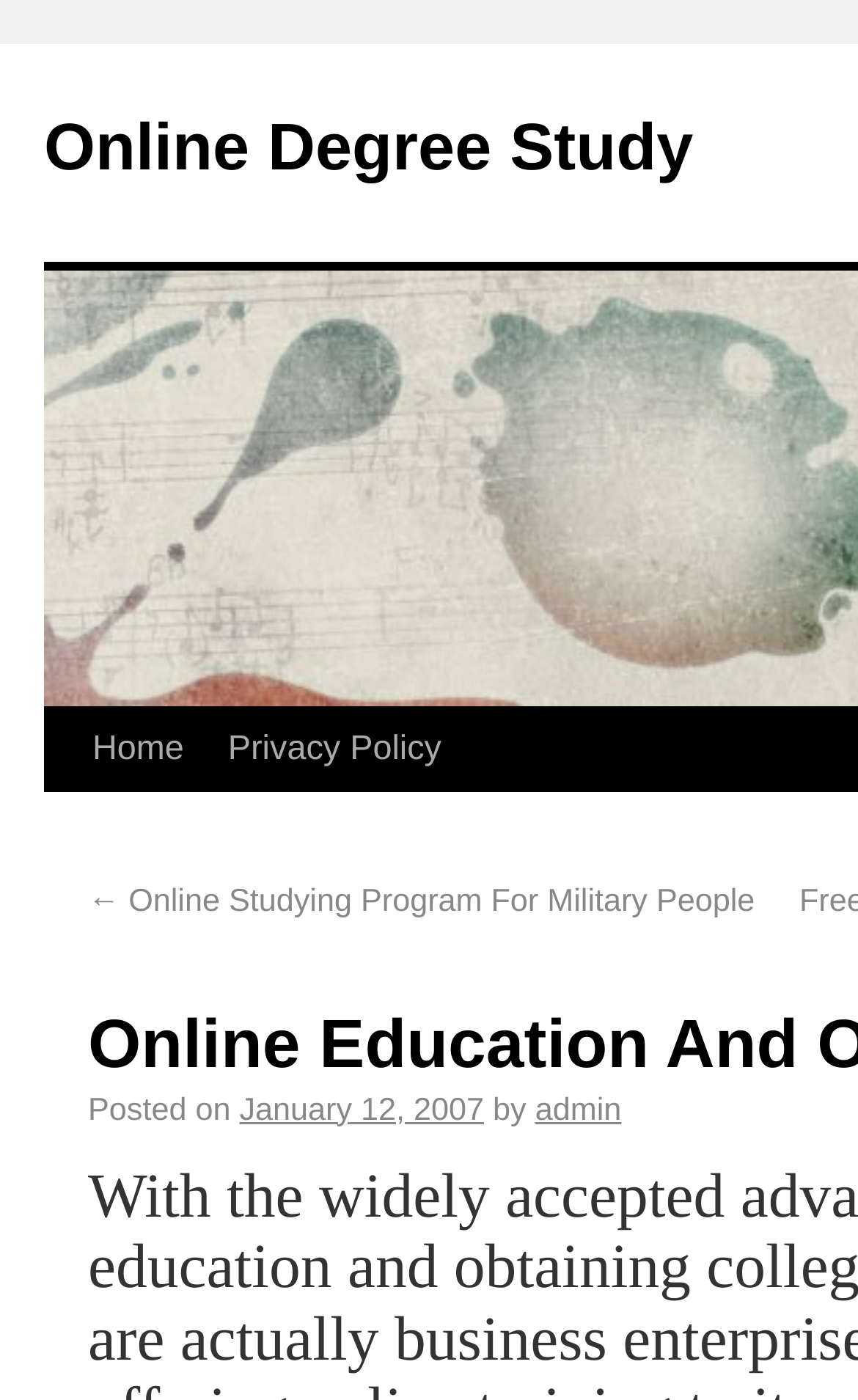What are the other pages available?
Provide a detailed and well-explained answer to the question.

I found the answer by looking at the links with the texts 'Home' and 'Privacy Policy' which are located at the coordinates [0.082, 0.506, 0.24, 0.566] and [0.24, 0.506, 0.54, 0.566] respectively. These links are likely to be other pages available on the website.